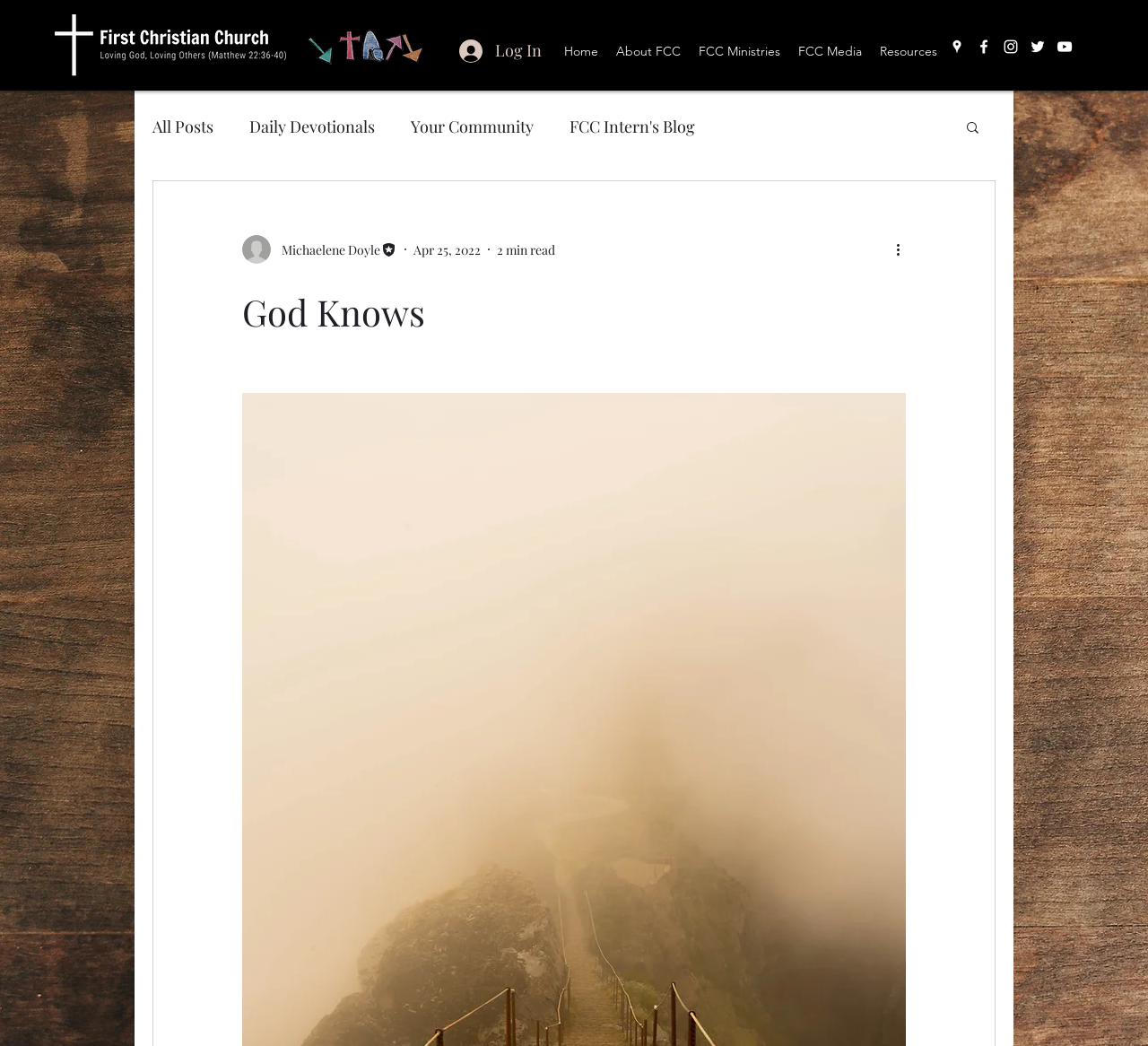Identify the bounding box coordinates for the element you need to click to achieve the following task: "Visit the Home page". The coordinates must be four float values ranging from 0 to 1, formatted as [left, top, right, bottom].

[0.484, 0.036, 0.529, 0.062]